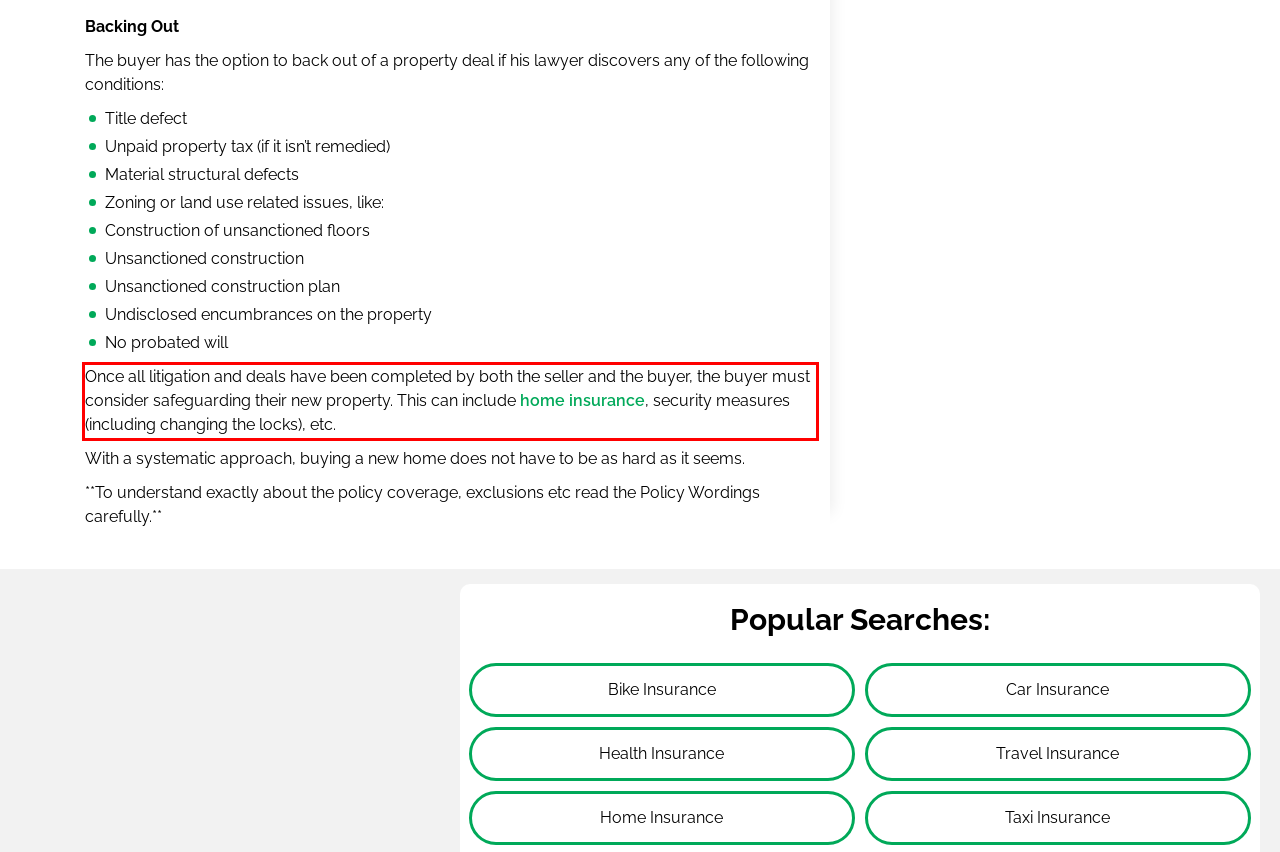In the given screenshot, locate the red bounding box and extract the text content from within it.

Once all litigation and deals have been completed by both the seller and the buyer, the buyer must consider safeguarding their new property. This can include home insurance, security measures (including changing the locks), etc.